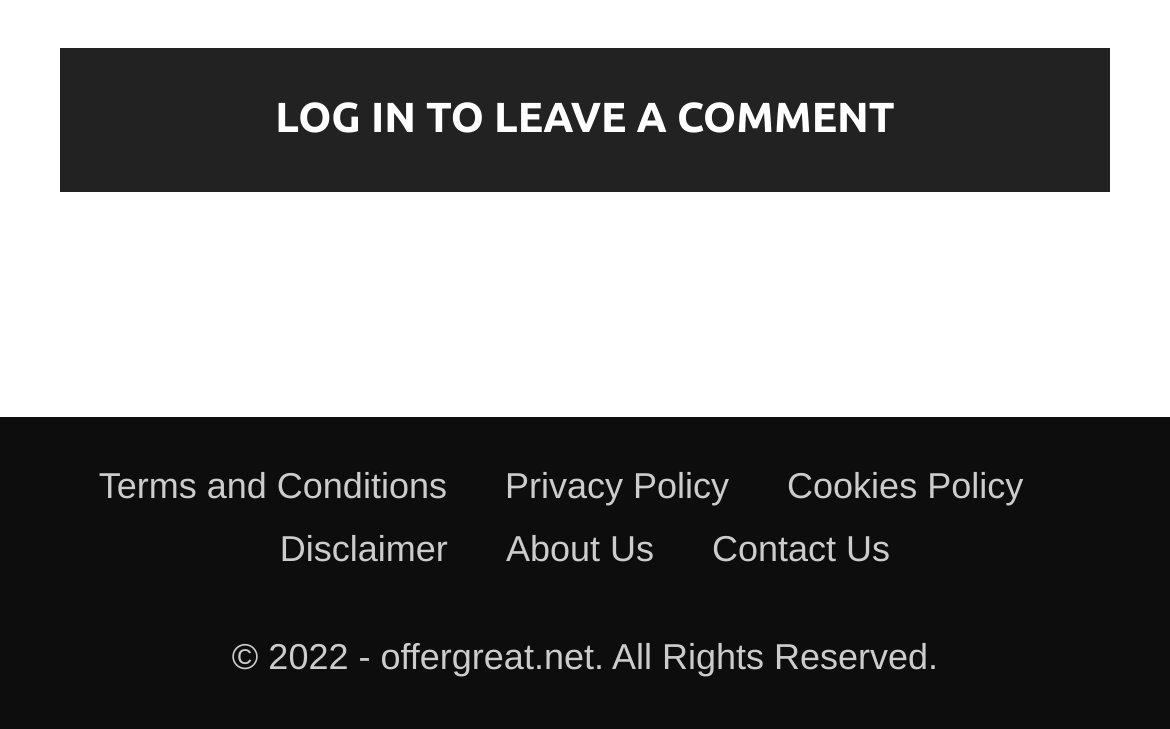What is the copyright year of the website?
Provide a comprehensive and detailed answer to the question.

The copyright information at the bottom of the webpage indicates that the website's content is copyrighted from 2022, suggesting that the website was created or updated in 2022.